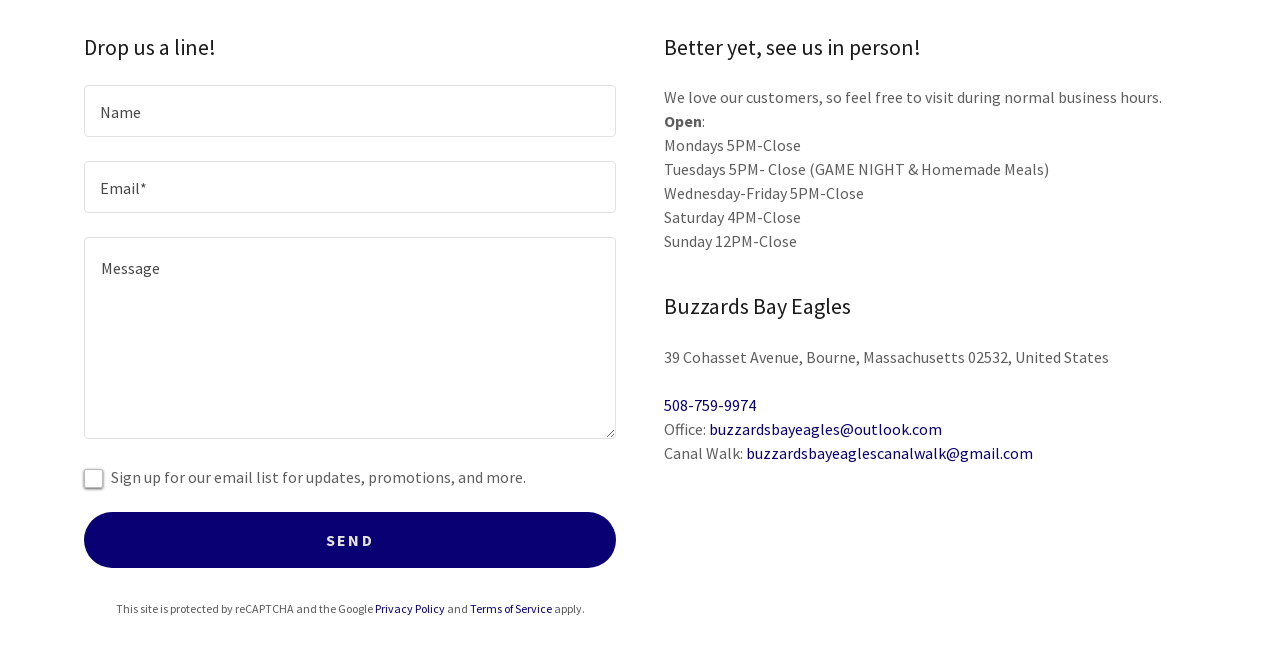Please locate the clickable area by providing the bounding box coordinates to follow this instruction: "Send a message".

[0.066, 0.791, 0.481, 0.877]